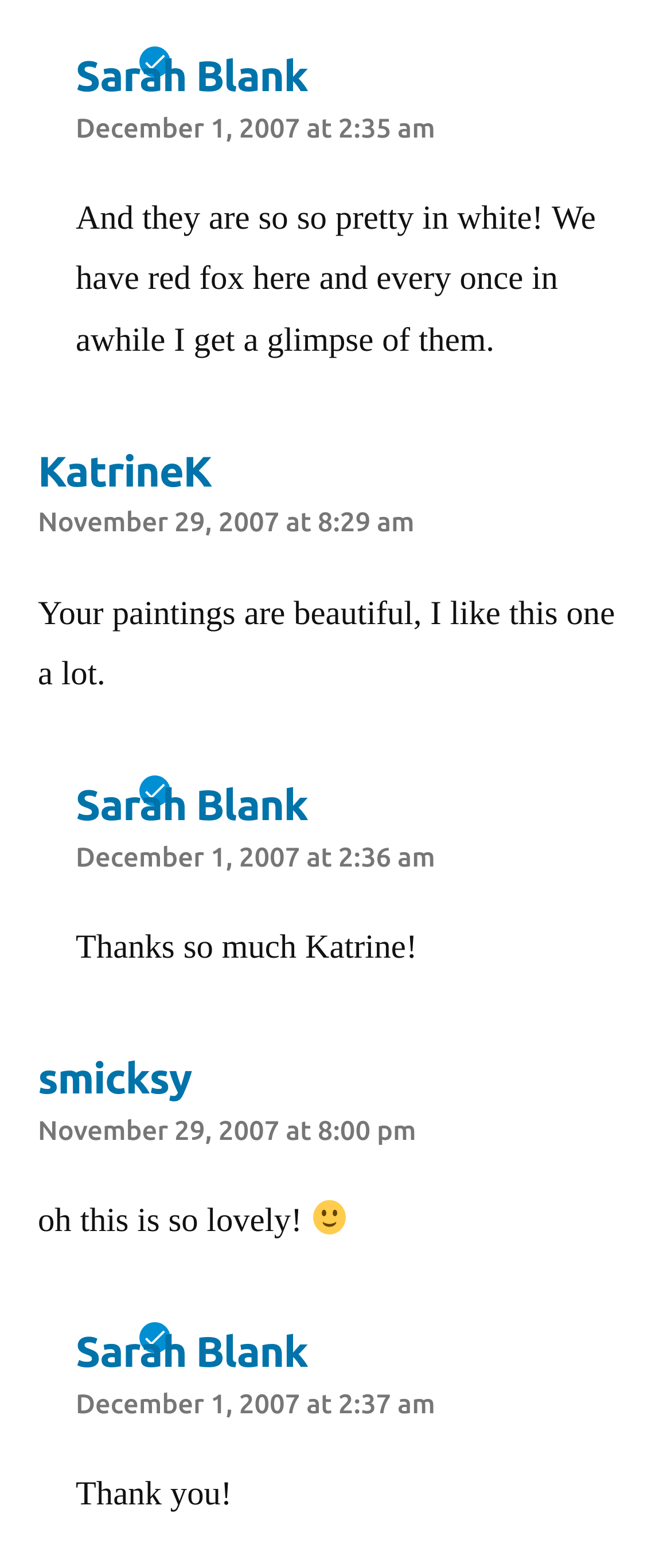Locate the bounding box coordinates of the region to be clicked to comply with the following instruction: "Check the time of Sarah Blank's comment". The coordinates must be four float numbers between 0 and 1, in the form [left, top, right, bottom].

[0.113, 0.071, 0.648, 0.091]